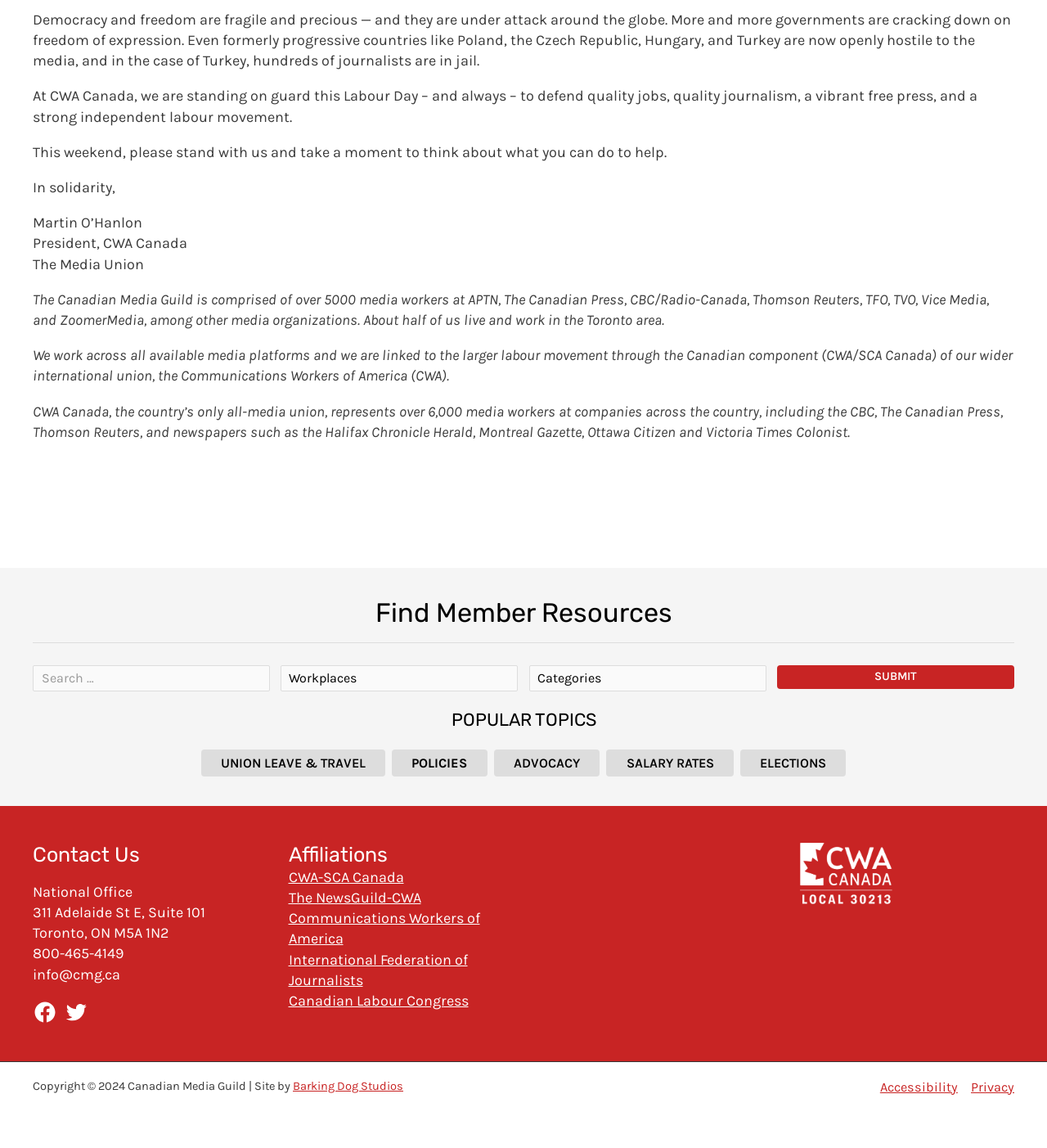Please identify the bounding box coordinates for the region that you need to click to follow this instruction: "Learn about union leave and travel".

[0.192, 0.653, 0.368, 0.676]